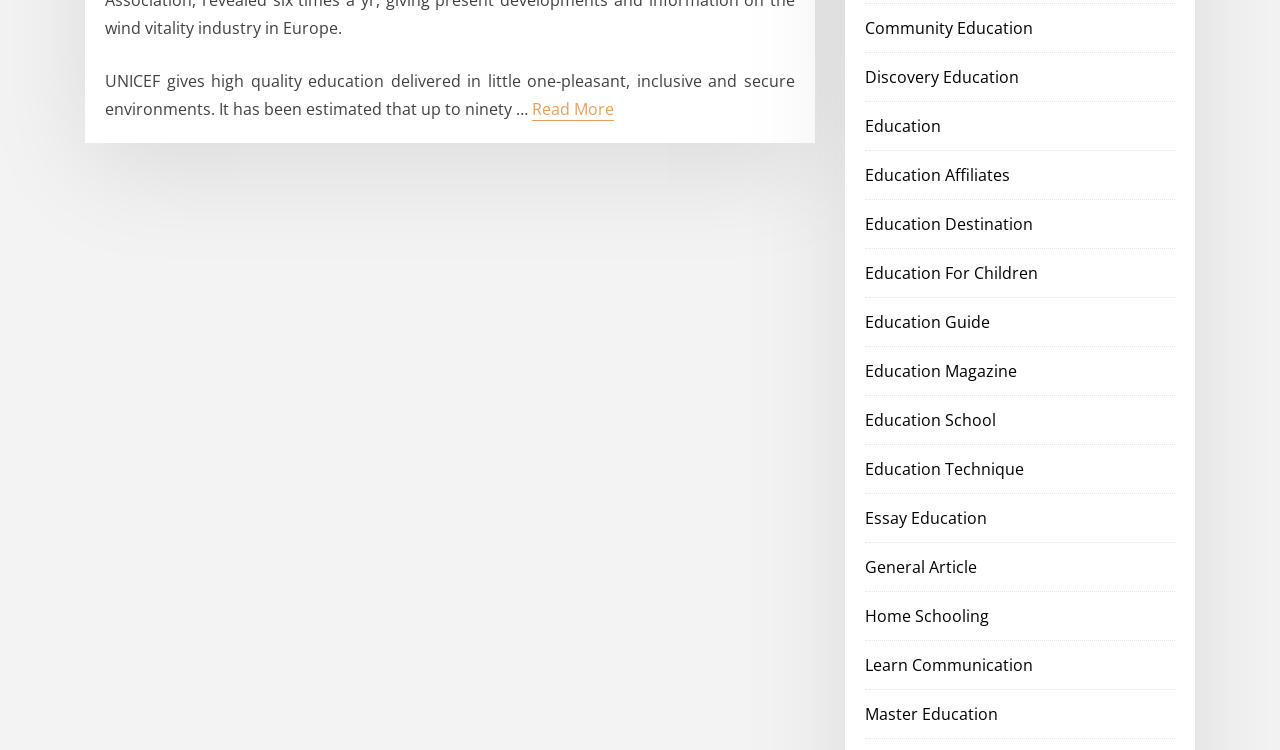Determine the bounding box for the described HTML element: "Education For Children". Ensure the coordinates are four float numbers between 0 and 1 in the format [left, top, right, bottom].

[0.676, 0.349, 0.811, 0.378]